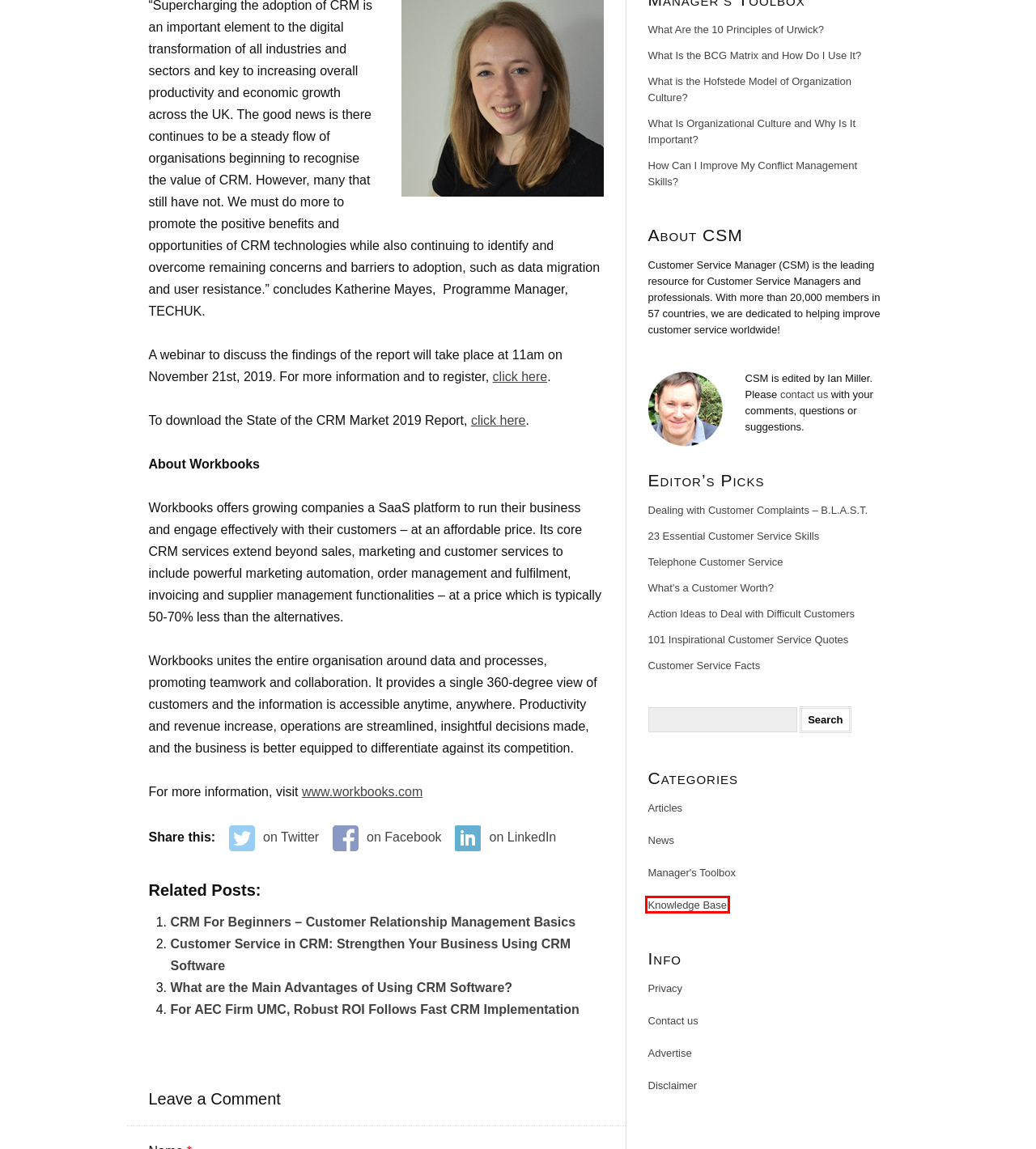Given a screenshot of a webpage with a red bounding box highlighting a UI element, determine which webpage description best matches the new webpage that appears after clicking the highlighted element. Here are the candidates:
A. What is the Hofstede Model of Organization Culture?
B. What Is Organizational Culture and Why Is It Important?
C. What Is the BCG Matrix and How Do I Use It?
D. CRM For Beginners – Customer Relationship Management Basics
E. Customer Service in CRM: Strengthen Your Business Using CRM Software
F. Knowledge Base
G. For AEC Firm UMC, Robust ROI Follows Fast CRM Implementation
H. Action Ideas to Deal with Difficult Customers

F